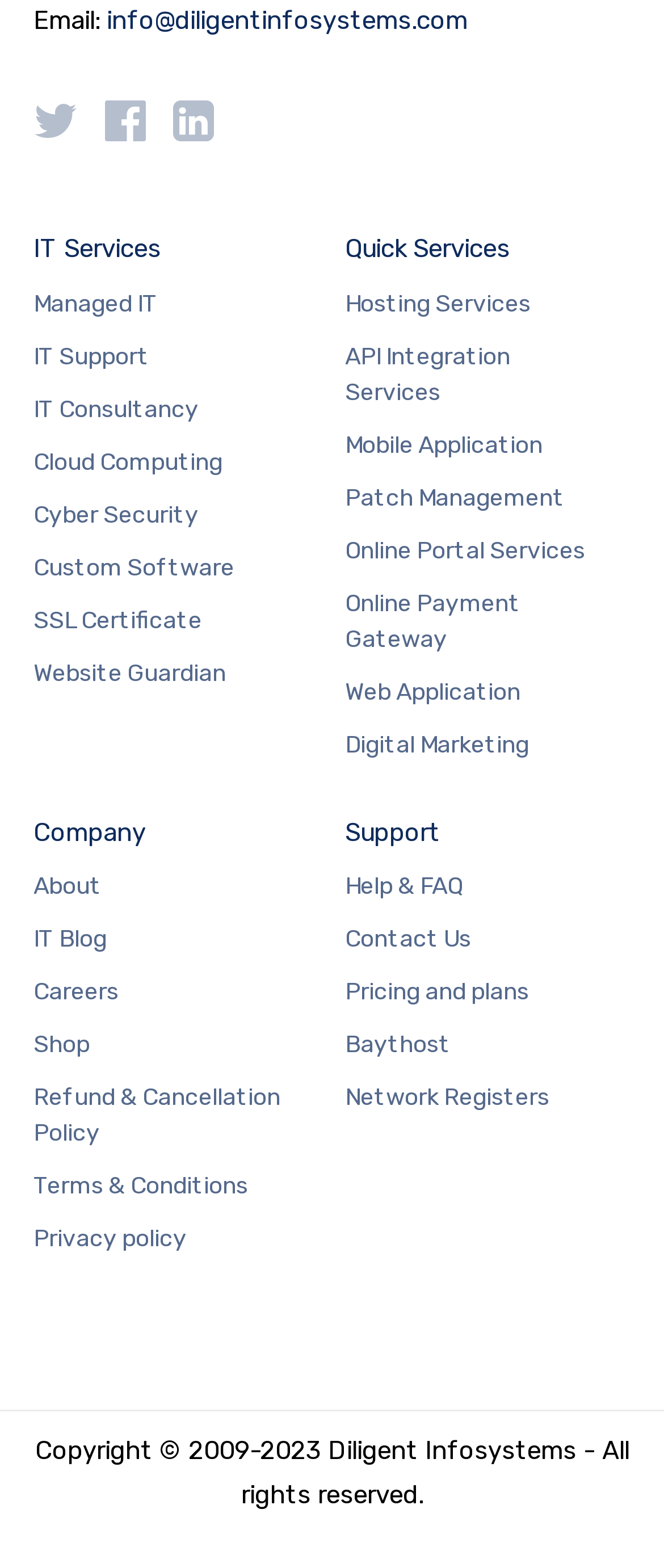What services are offered under 'IT Services'?
Use the image to answer the question with a single word or phrase.

Managed IT, IT Support, etc.